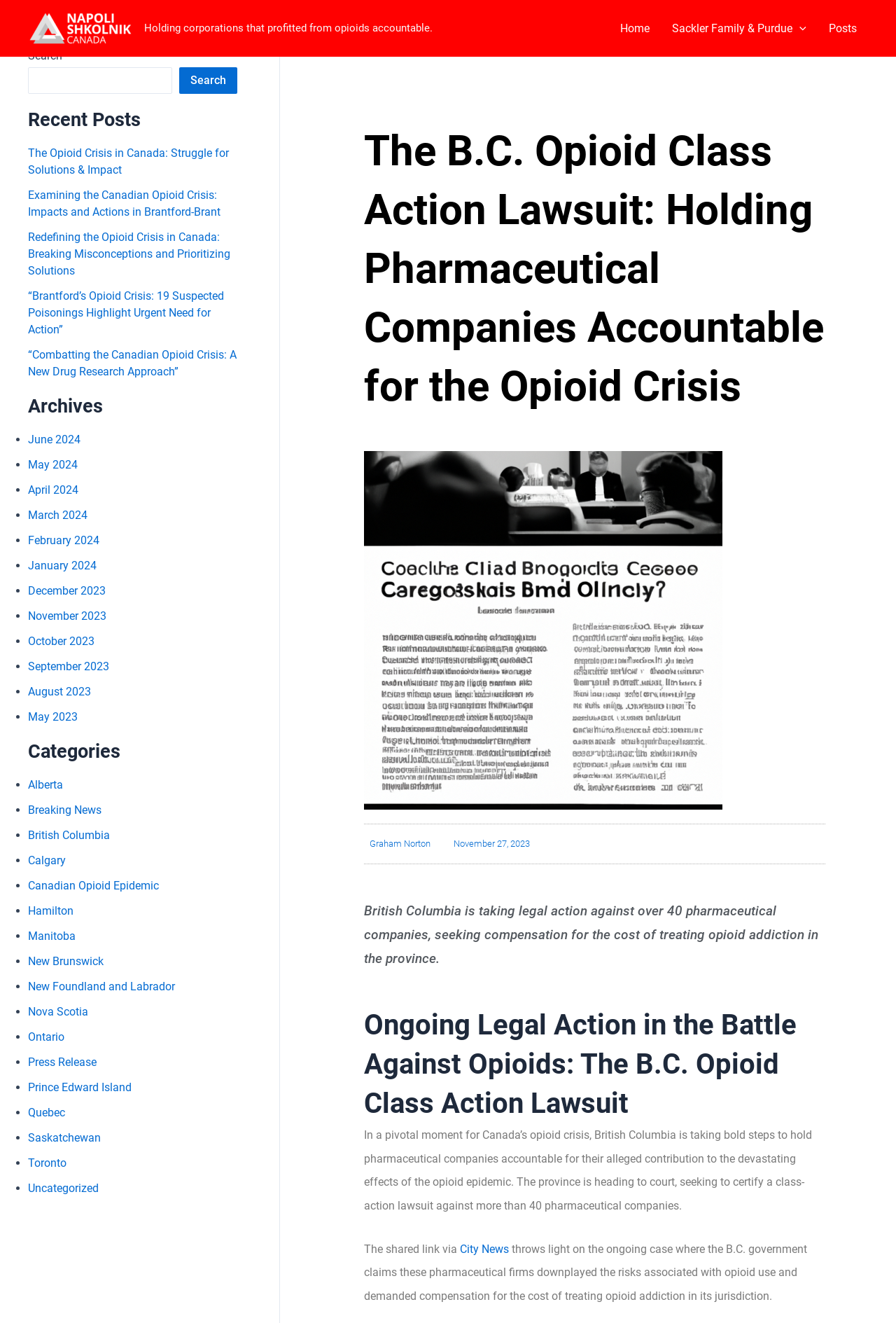Please answer the following question using a single word or phrase: How many recent posts are listed?

6